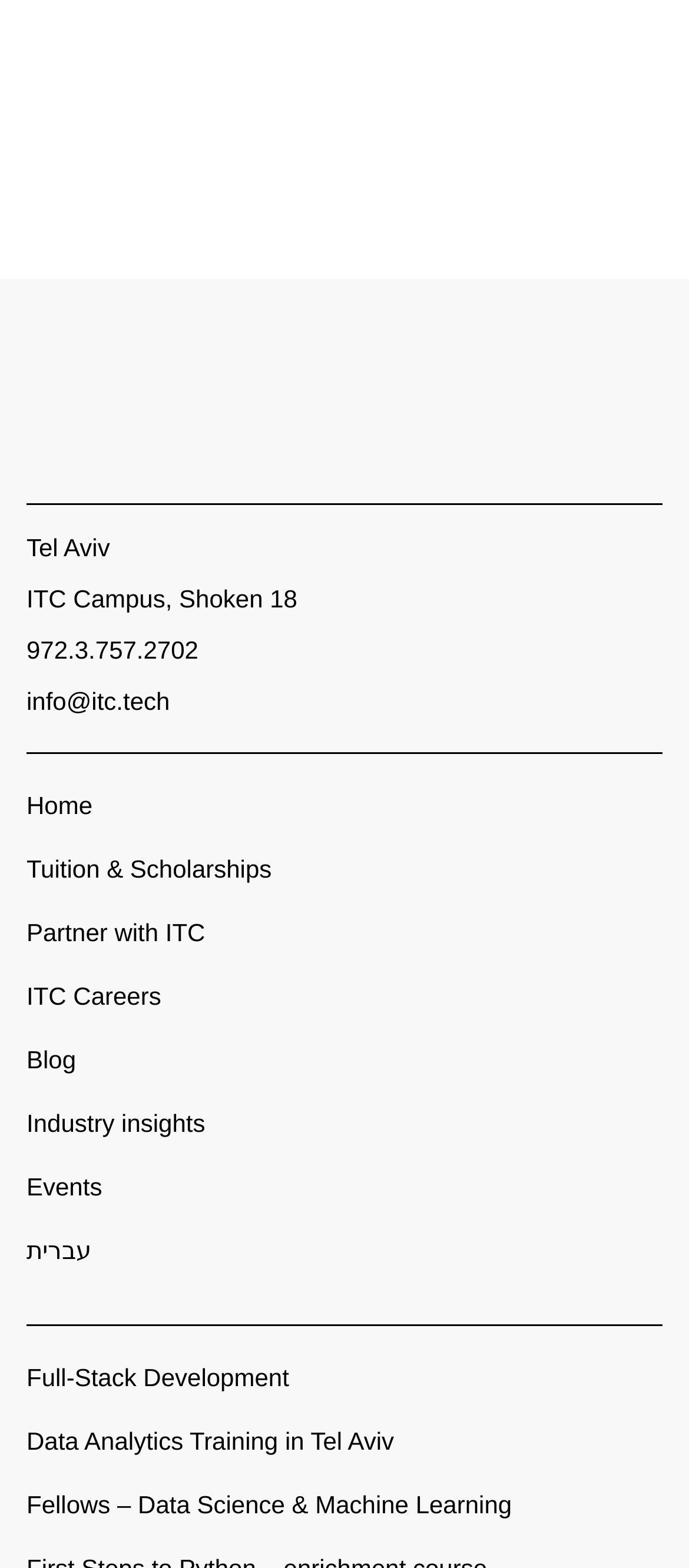Answer the question below in one word or phrase:
What is the phone number of ITC?

972.3.757.2702